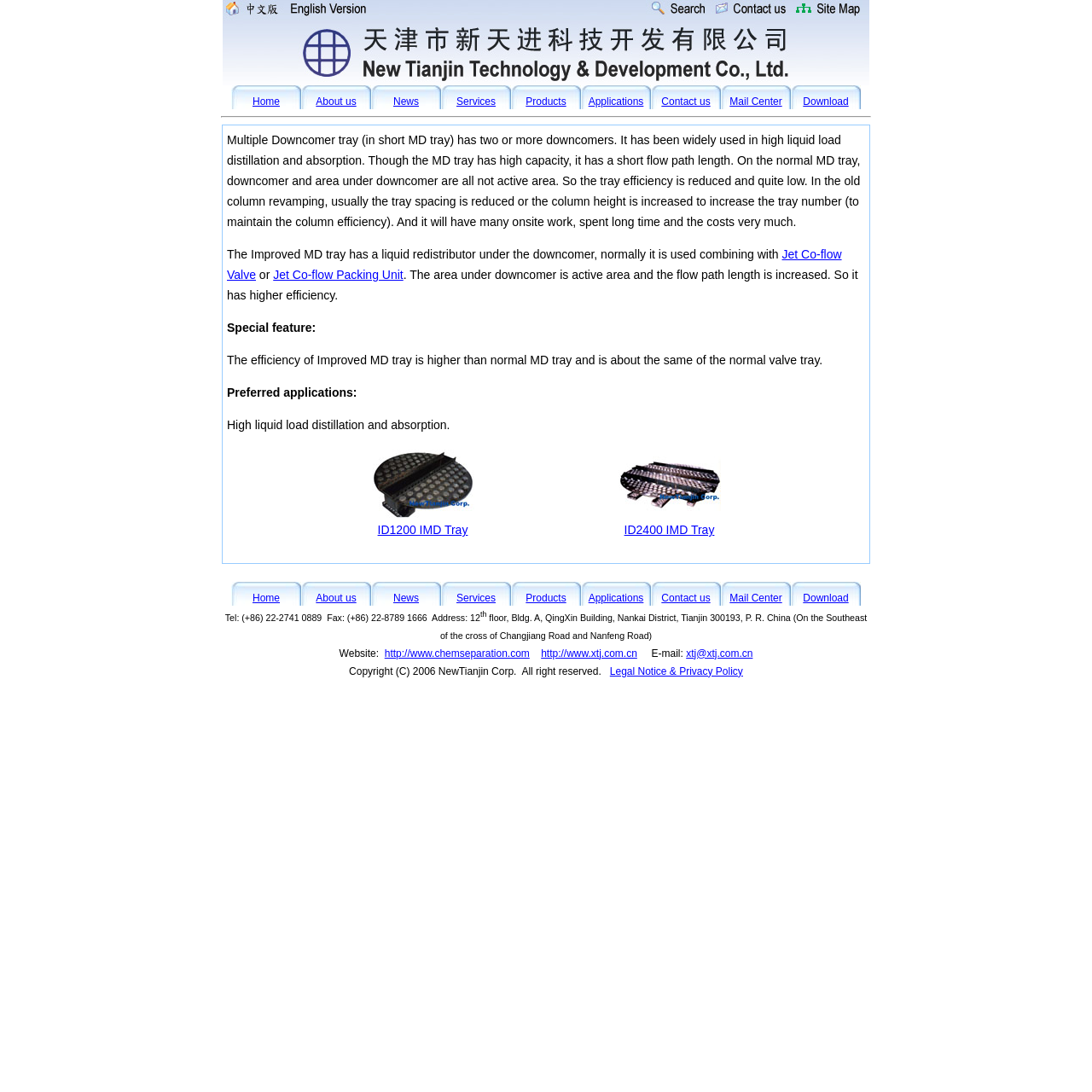Identify and provide the bounding box for the element described by: "Legal Notice & Privacy Policy".

[0.558, 0.607, 0.68, 0.62]